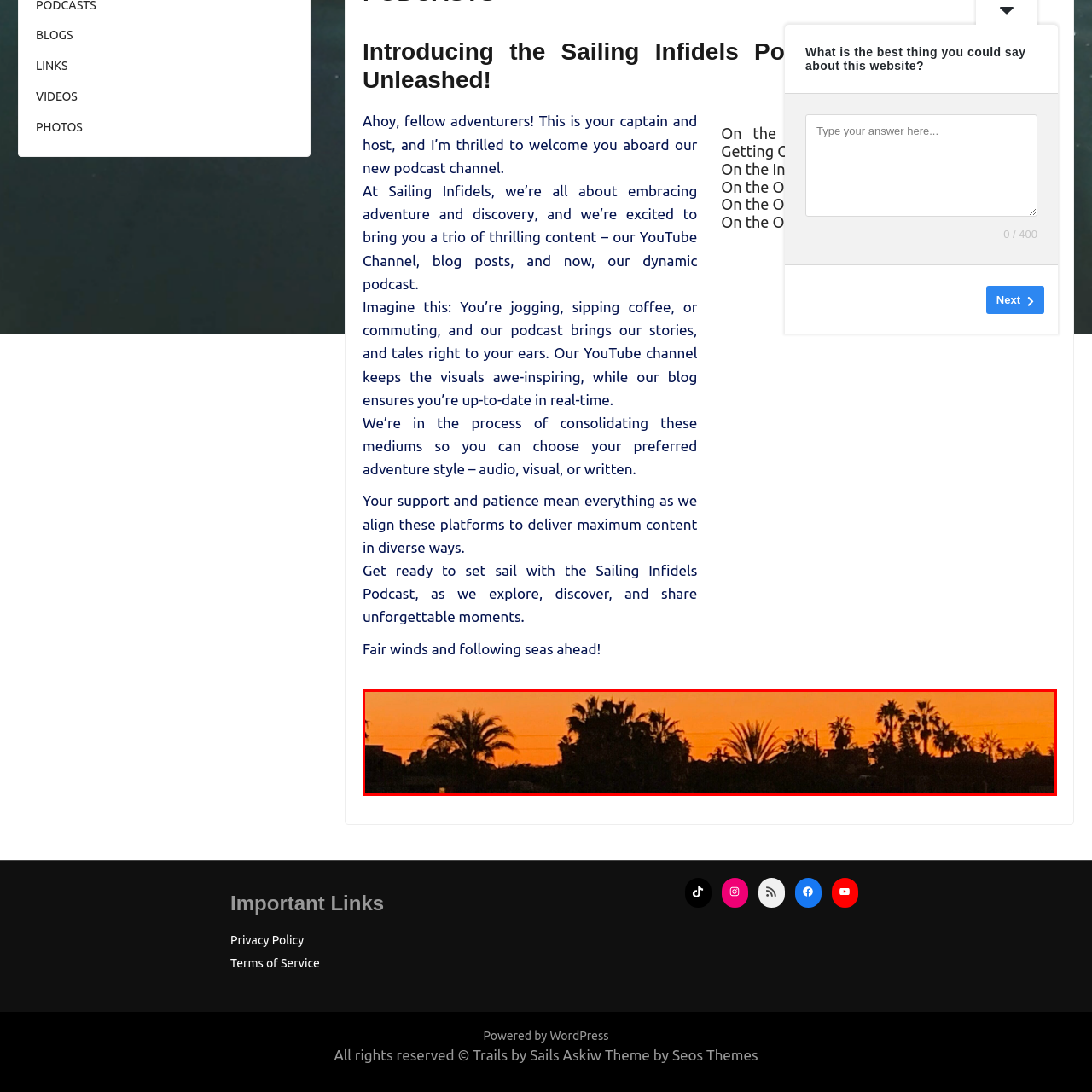What type of trees are silhouetted?
Please review the image inside the red bounding box and answer using a single word or phrase.

Palm trees